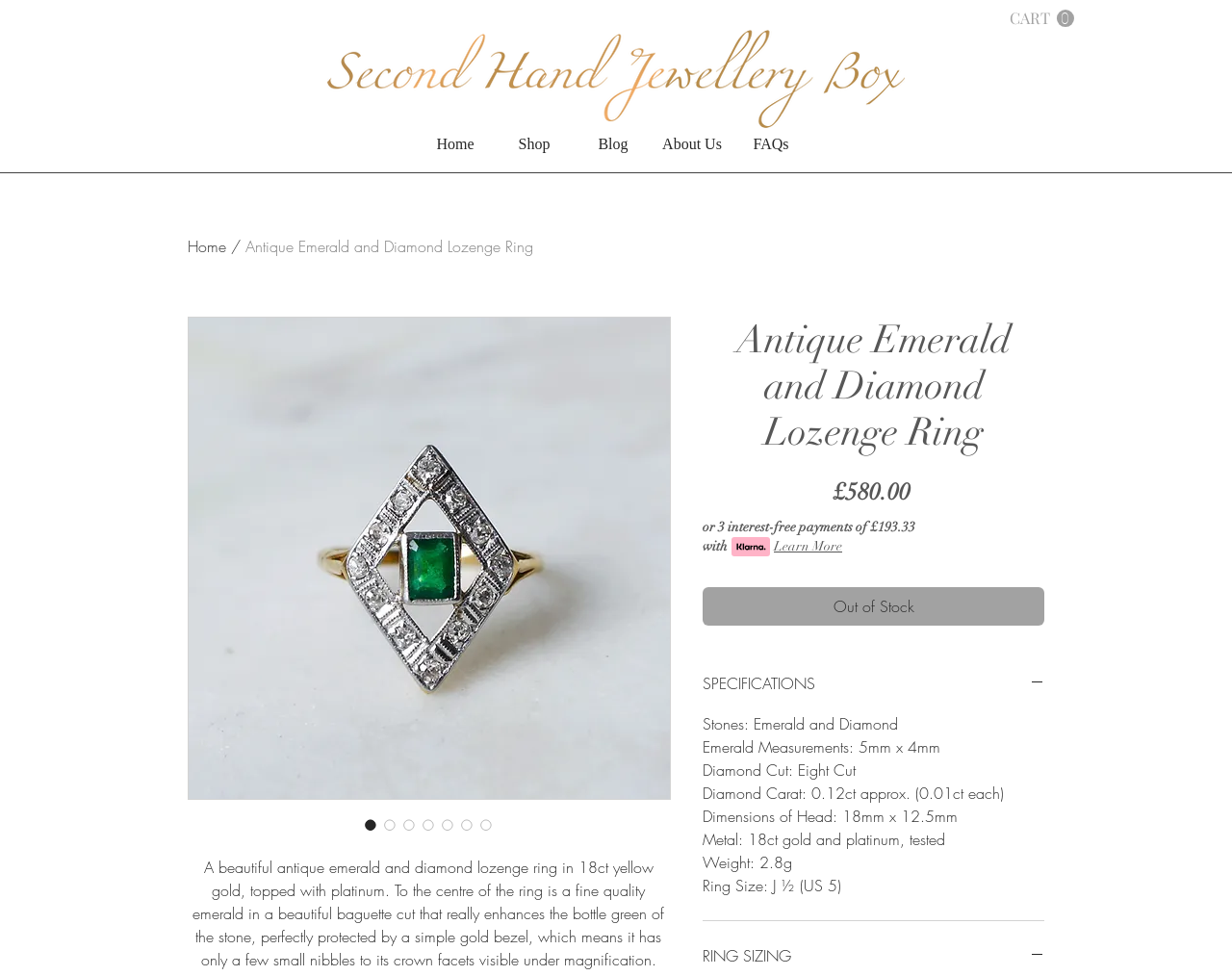Please answer the following question using a single word or phrase: 
What is the shape of the emerald?

Baguette